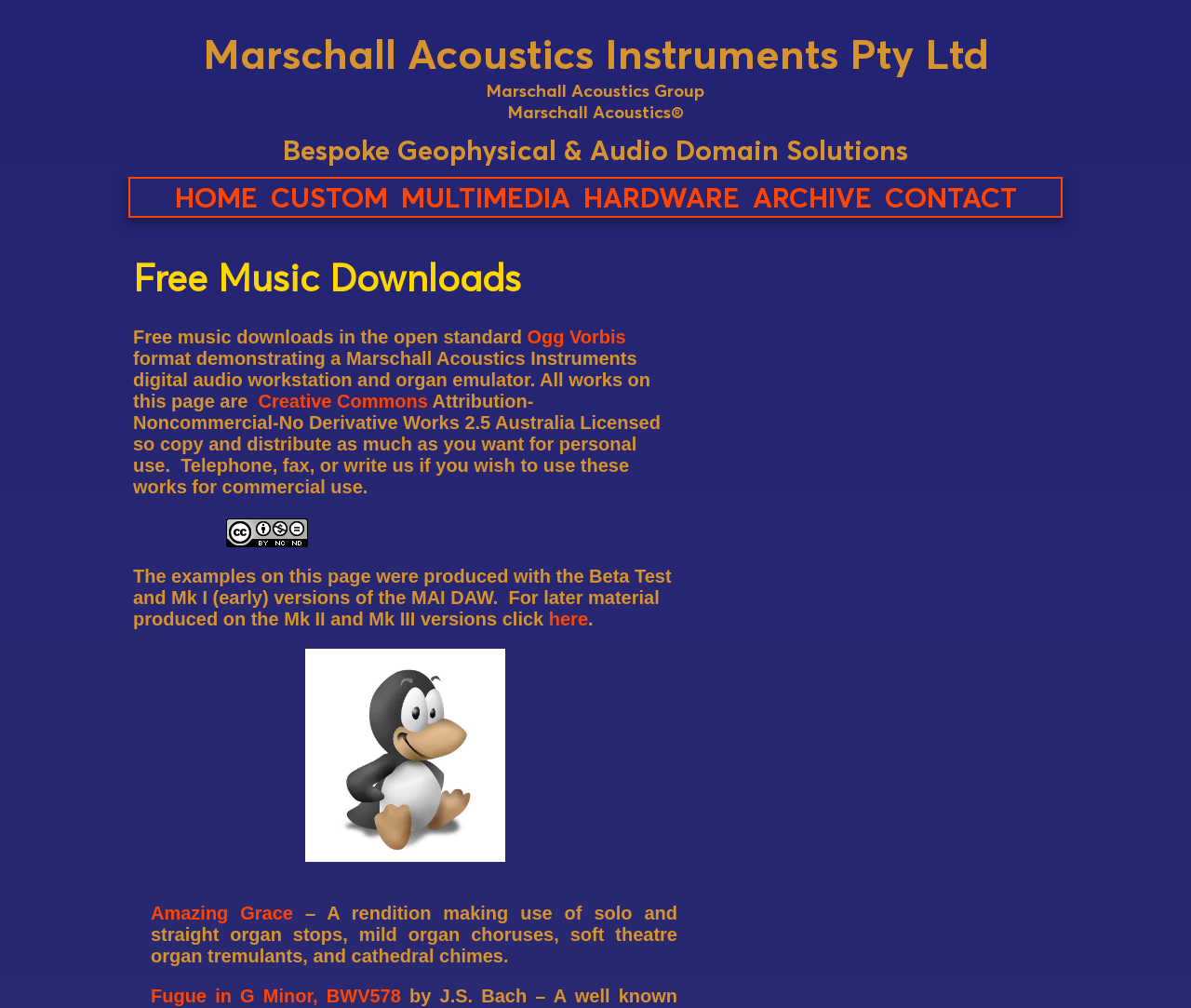Refer to the image and answer the question with as much detail as possible: What type of solutions does Marschall Acoustics provide?

Based on the static text 'Bespoke Geophysical & Audio Domain Solutions' on the webpage, it can be inferred that Marschall Acoustics provides bespoke solutions in the geophysical and audio domains.